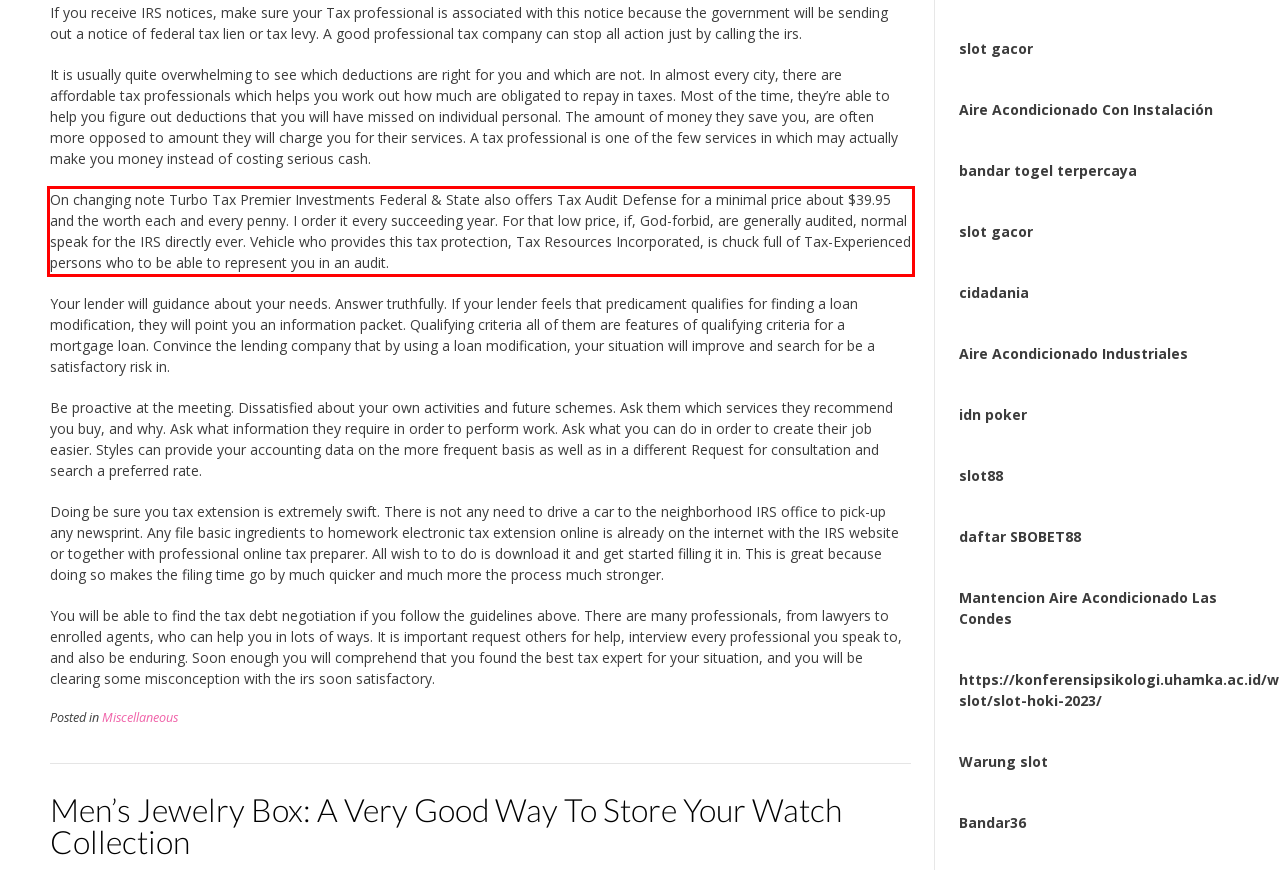You have a webpage screenshot with a red rectangle surrounding a UI element. Extract the text content from within this red bounding box.

On changing note Turbo Tax Premier Investments Federal & State also offers Tax Audit Defense for a minimal price about $39.95 and the worth each and every penny. I order it every succeeding year. For that low price, if, God-forbid, are generally audited, normal speak for the IRS directly ever. Vehicle who provides this tax protection, Tax Resources Incorporated, is chuck full of Tax-Experienced persons who to be able to represent you in an audit.